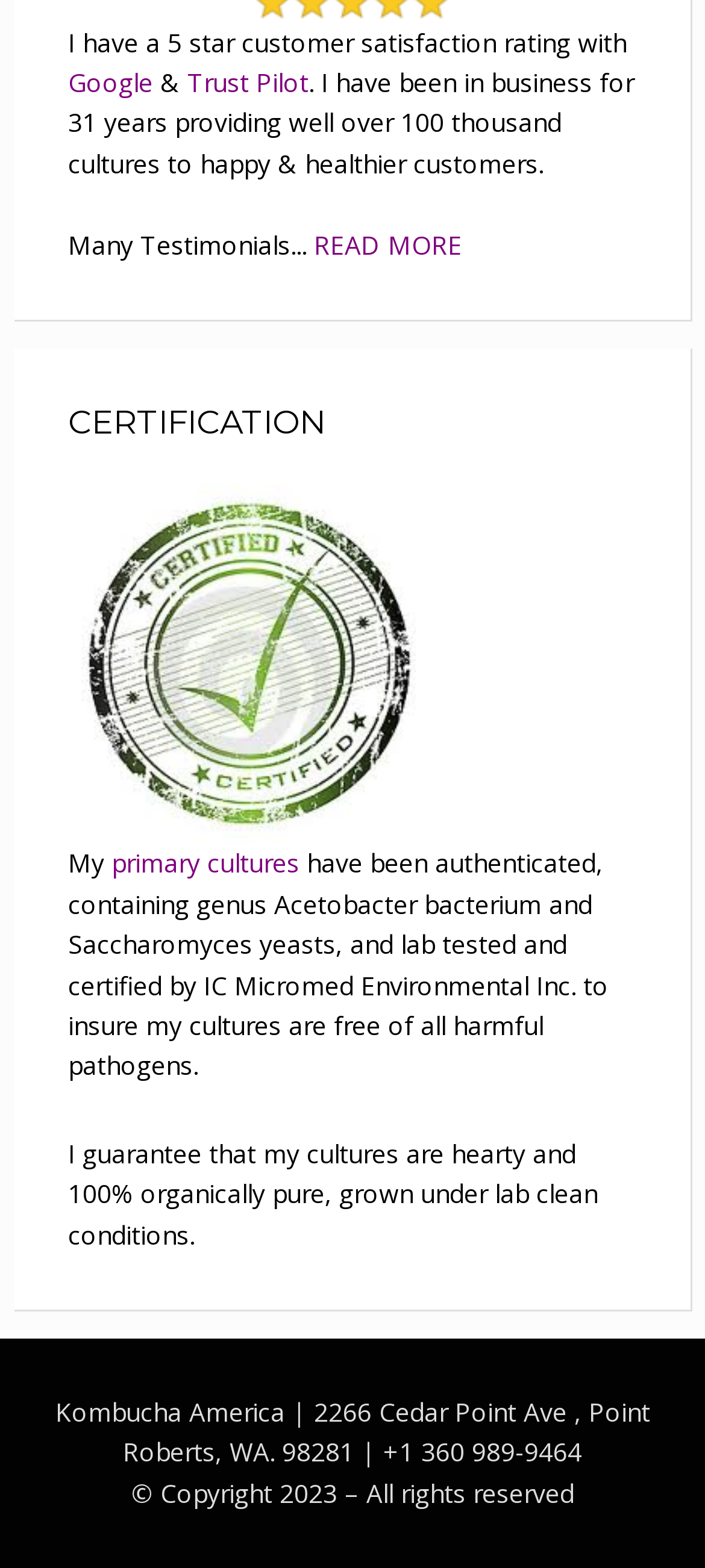Please reply with a single word or brief phrase to the question: 
What is the address of Kombucha America?

2266 Cedar Point Ave, Point Roberts, WA. 98281